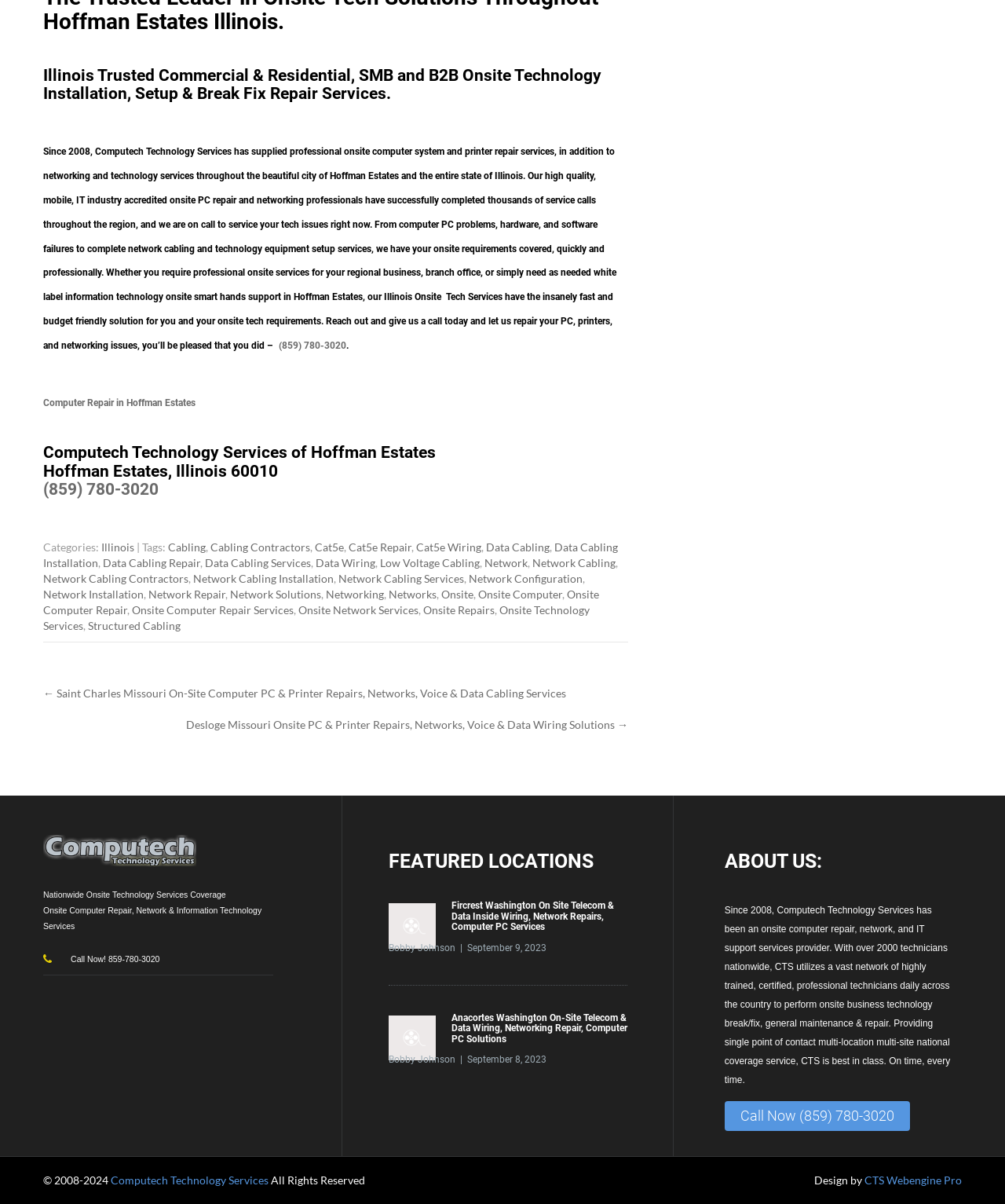What is the year the company was established?
Please craft a detailed and exhaustive response to the question.

The year the company was established is mentioned in the paragraph describing the company's services, which states 'Since 2008, Computech Technology Services has been an onsite computer repair, network, and IT support services provider'.